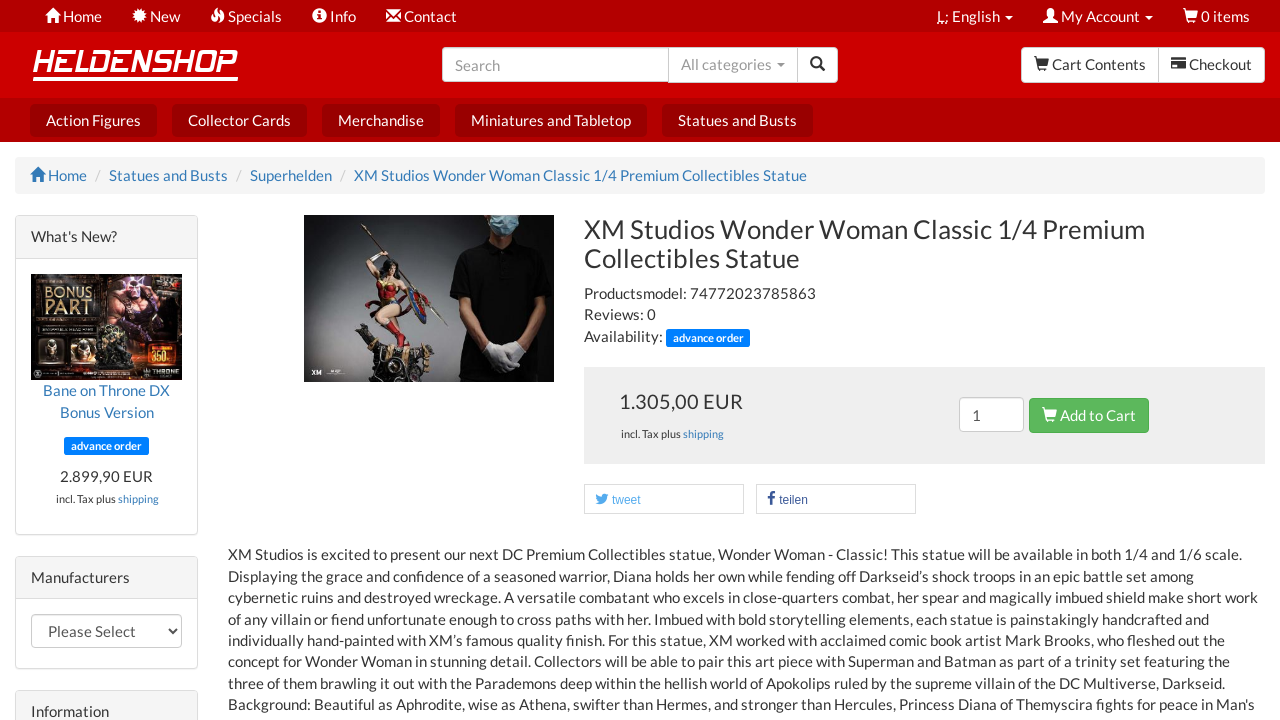Pinpoint the bounding box coordinates of the clickable element needed to complete the instruction: "Search for products". The coordinates should be provided as four float numbers between 0 and 1: [left, top, right, bottom].

[0.345, 0.066, 0.522, 0.114]